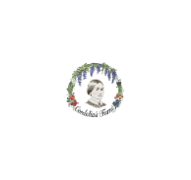Please reply with a single word or brief phrase to the question: 
What is the logo of Cordelia's Farm surrounded by?

A wreath